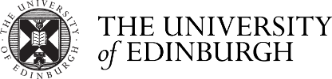Present an elaborate depiction of the scene captured in the image.

The image features the logo of The University of Edinburgh, showcasing its historical and academic prestige. The logo incorporates an emblematic shield with a book and a cross, symbolizing knowledge and learning. The text is presented in a classic serif font, emphasizing the university's long-standing heritage. Overall, the design reflects the institution's commitment to education and research, while also serving as a recognizable identifier for the university across various platforms.